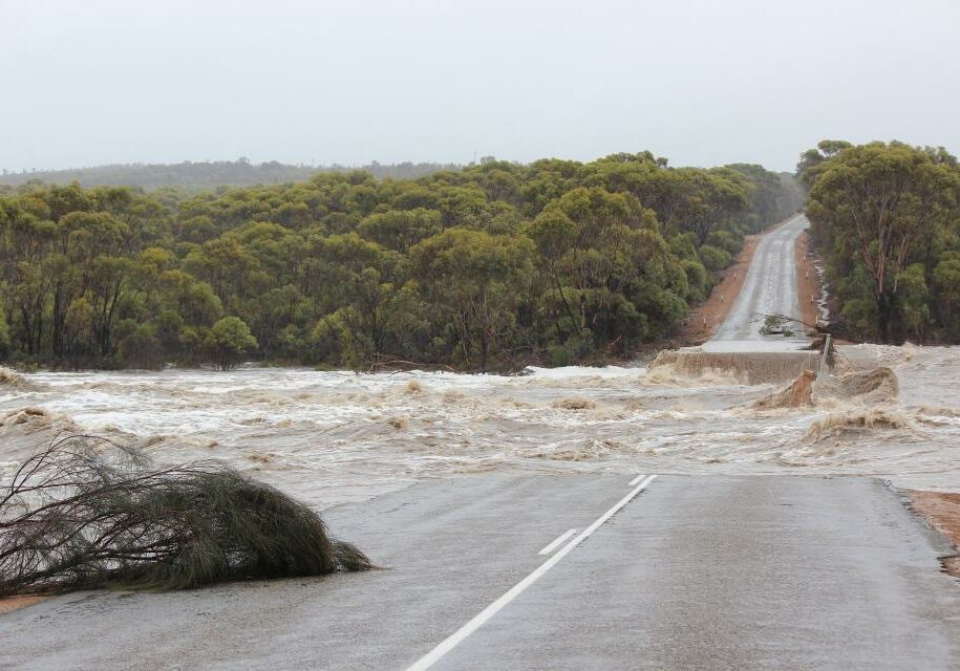With reference to the image, please provide a detailed answer to the following question: What is reflected in the water's surface?

According to the caption, the 'vibrant green trees' that line the sides of the road have their 'reflections visible in the water's surface', implying that the trees are reflected in the water.